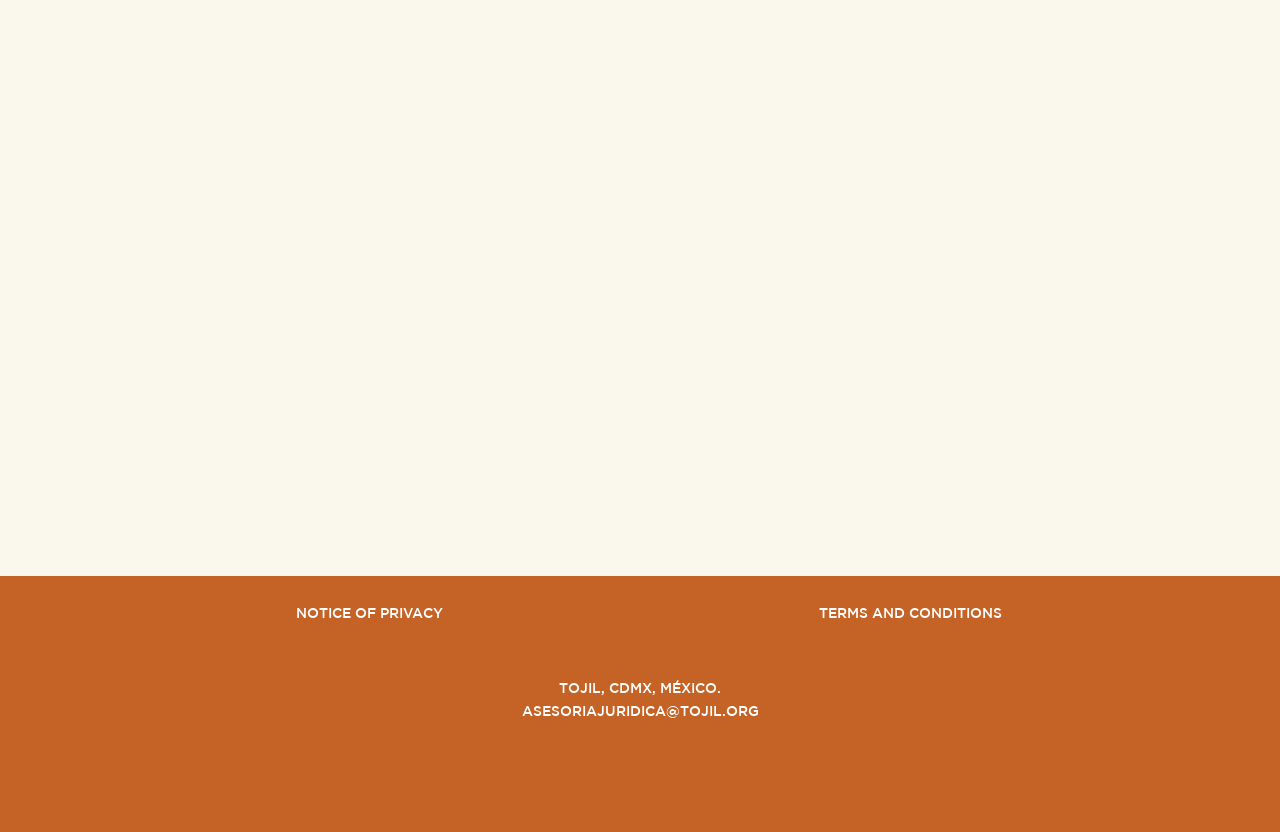Using the webpage screenshot, locate the HTML element that fits the following description and provide its bounding box: "NOTICE OF PRIVACY".

[0.232, 0.727, 0.346, 0.746]